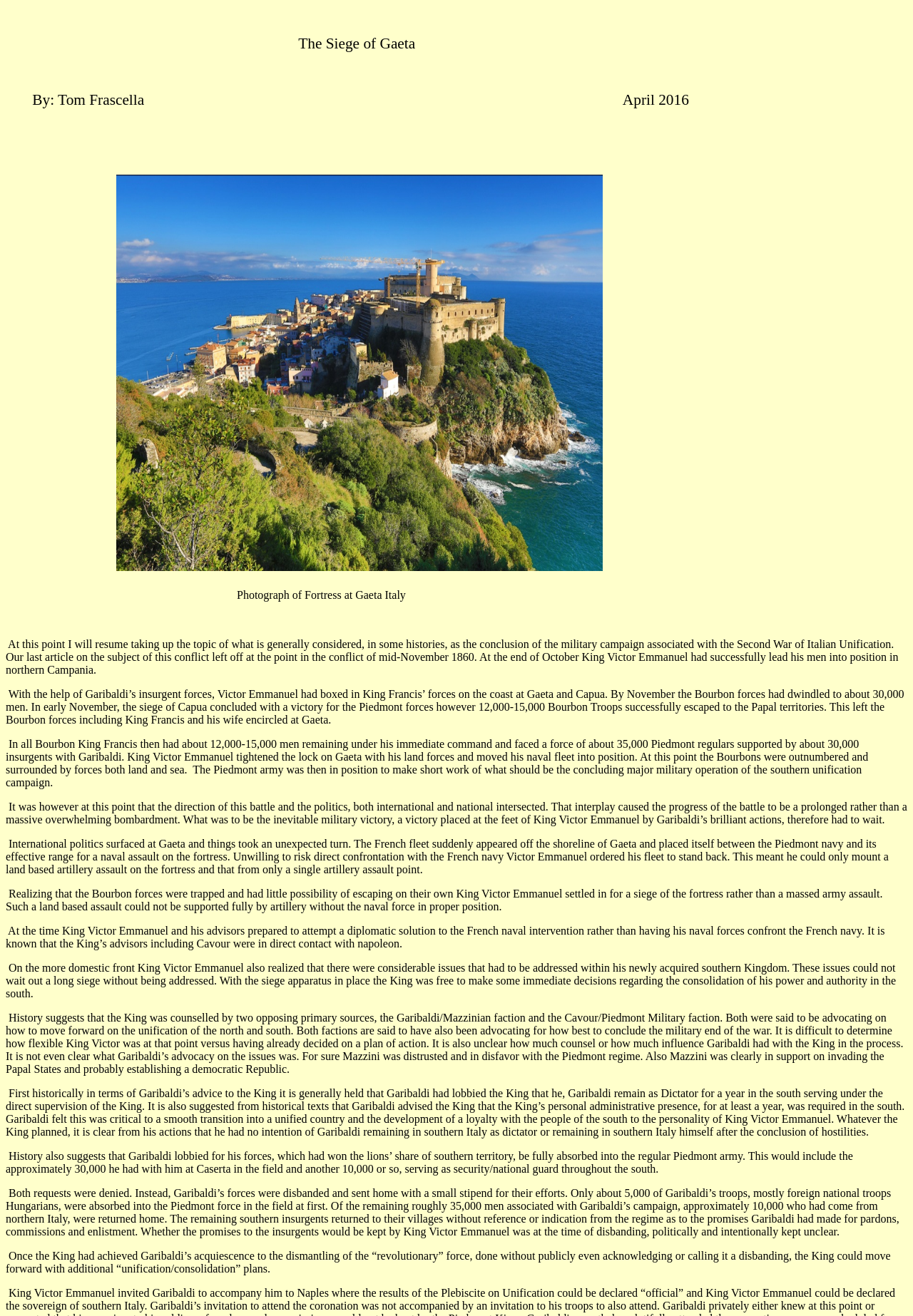Create an elaborate caption that covers all aspects of the webpage.

The webpage is about Francisco Frascella, specifically an article titled "The Siege of Gaeta" by Tom Frascella, published in April 2016. At the top of the page, there is a brief title "The Siege of Gaeta" followed by the author's name and a series of blank spaces. Below this, there is a photograph of a fortress at Gaeta, Italy.

The main content of the article is divided into several paragraphs, which describe the military campaign associated with the Second War of Italian Unification. The text explains how King Victor Emmanuel and his forces, supported by Garibaldi's insurgent forces, besieged King Francis' forces at Gaeta and Capua. The article goes on to describe the events that unfolded, including the French fleet's intervention, which led to a prolonged siege rather than a massive bombardment.

Throughout the article, there are several sections of text that provide historical context and details about the events surrounding the siege. The text also discusses the politics and diplomatic efforts involved, including King Victor Emmanuel's advisors and their interactions with Napoleon.

The article is written in a formal and informative tone, with a focus on providing historical details and context about the Siege of Gaeta and its significance in the Second War of Italian Unification.